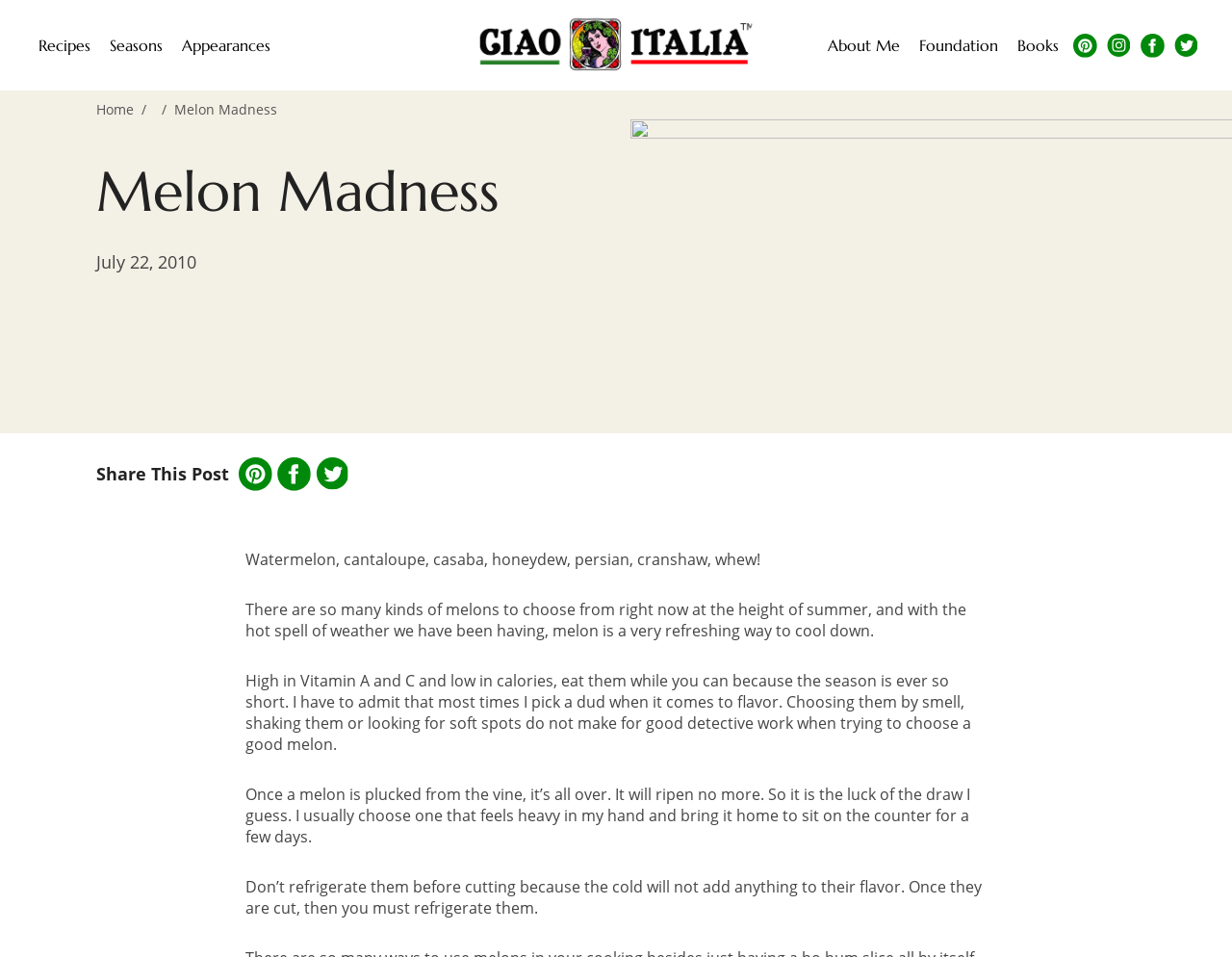Kindly determine the bounding box coordinates for the area that needs to be clicked to execute this instruction: "Follow on Pinterest".

[0.867, 0.03, 0.895, 0.065]